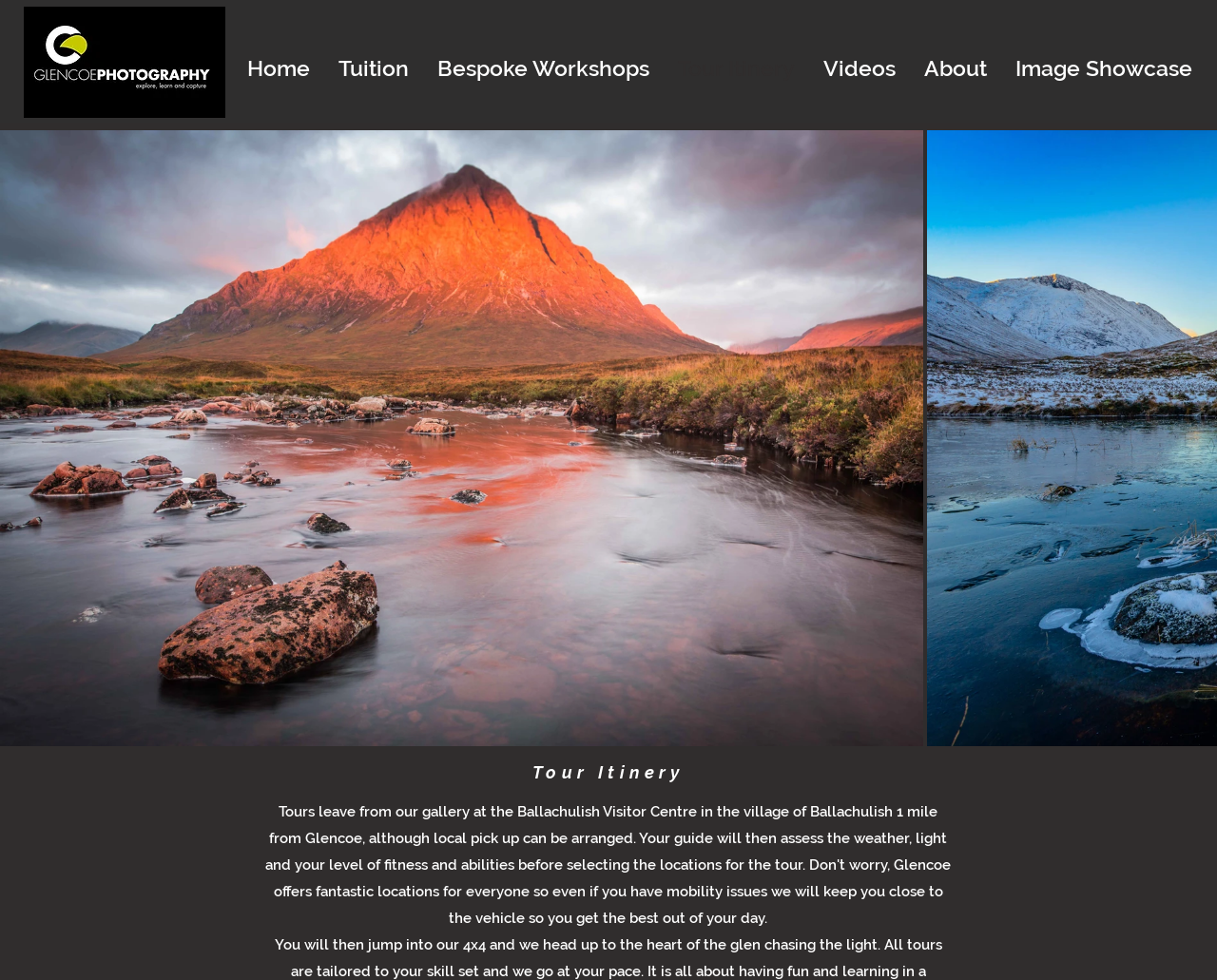Could you determine the bounding box coordinates of the clickable element to complete the instruction: "click the logo"? Provide the coordinates as four float numbers between 0 and 1, i.e., [left, top, right, bottom].

[0.02, 0.007, 0.185, 0.12]